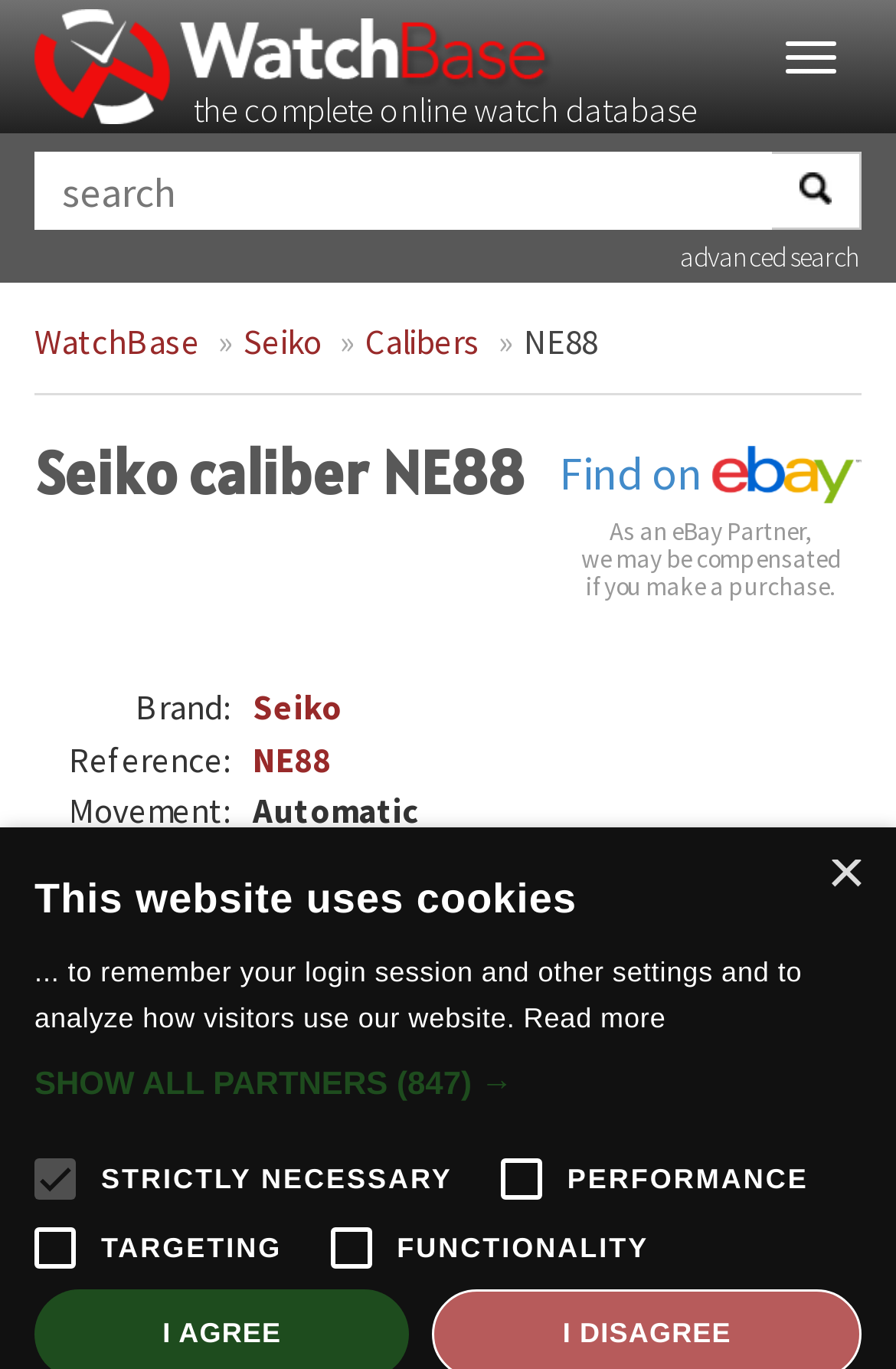Determine which piece of text is the heading of the webpage and provide it.

Seiko caliber NE88